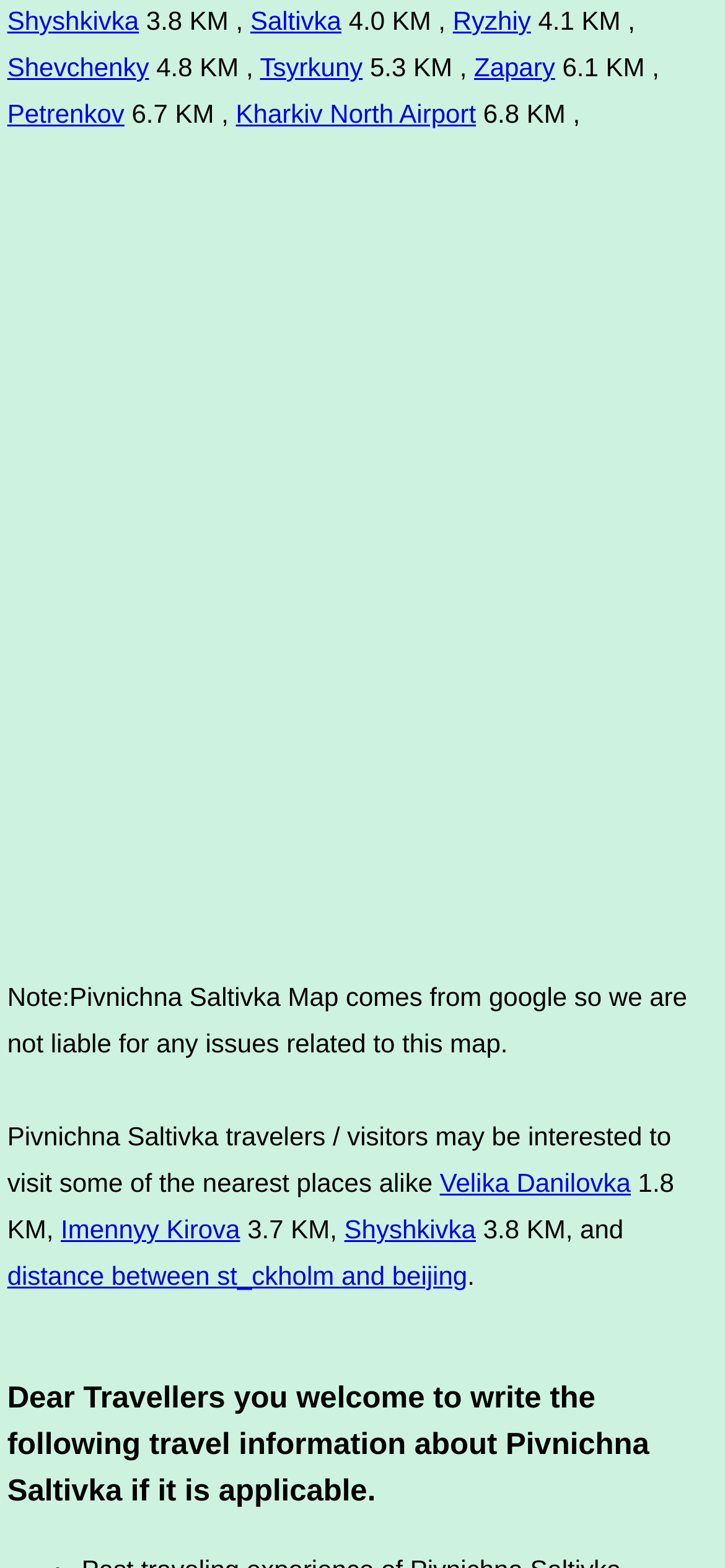What is the name of the airport mentioned on the webpage?
Please look at the screenshot and answer in one word or a short phrase.

Kharkiv North Airport